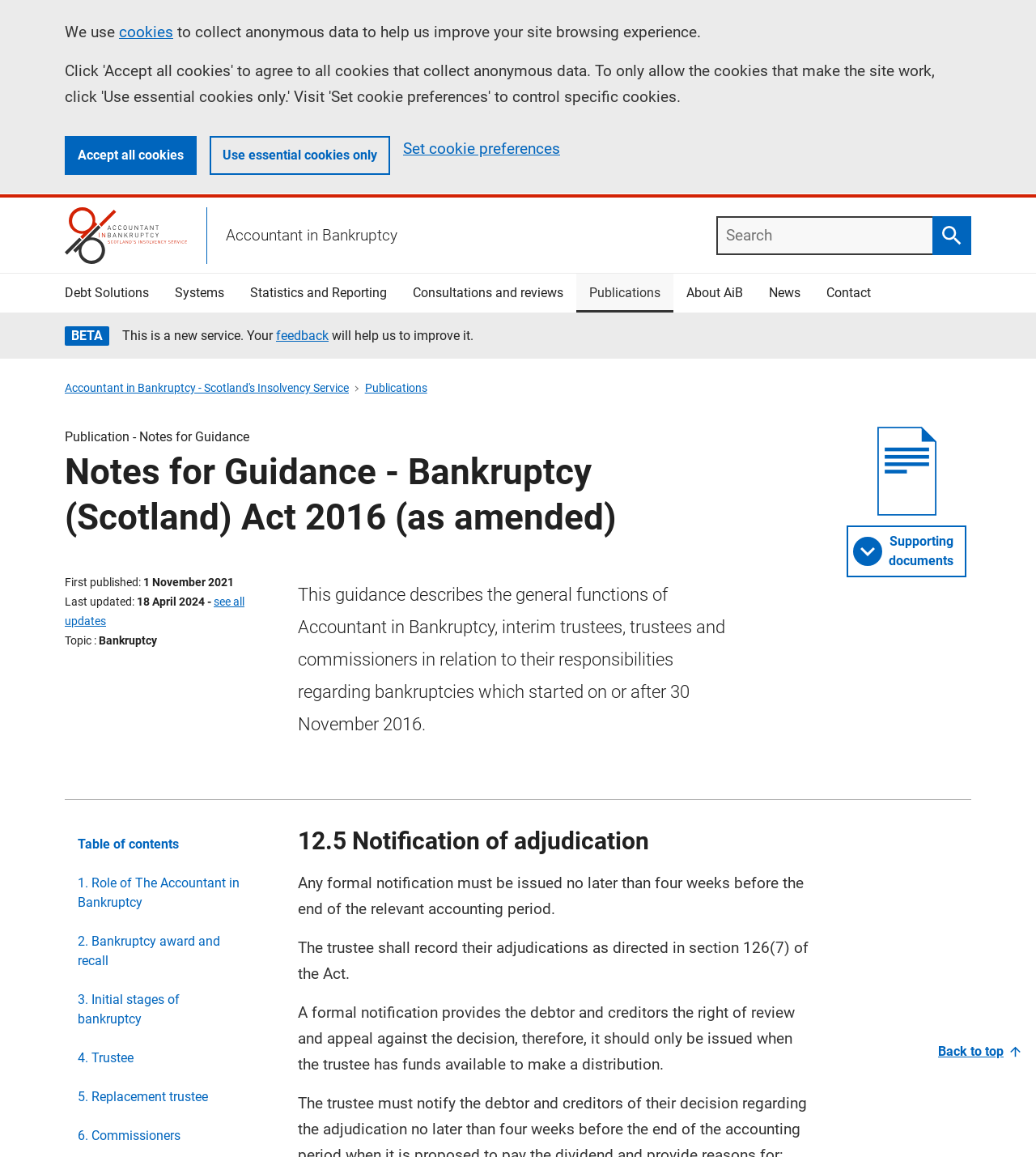What is the role of the trustee in bankruptcy?
Using the image, answer in one word or phrase.

To make a distribution